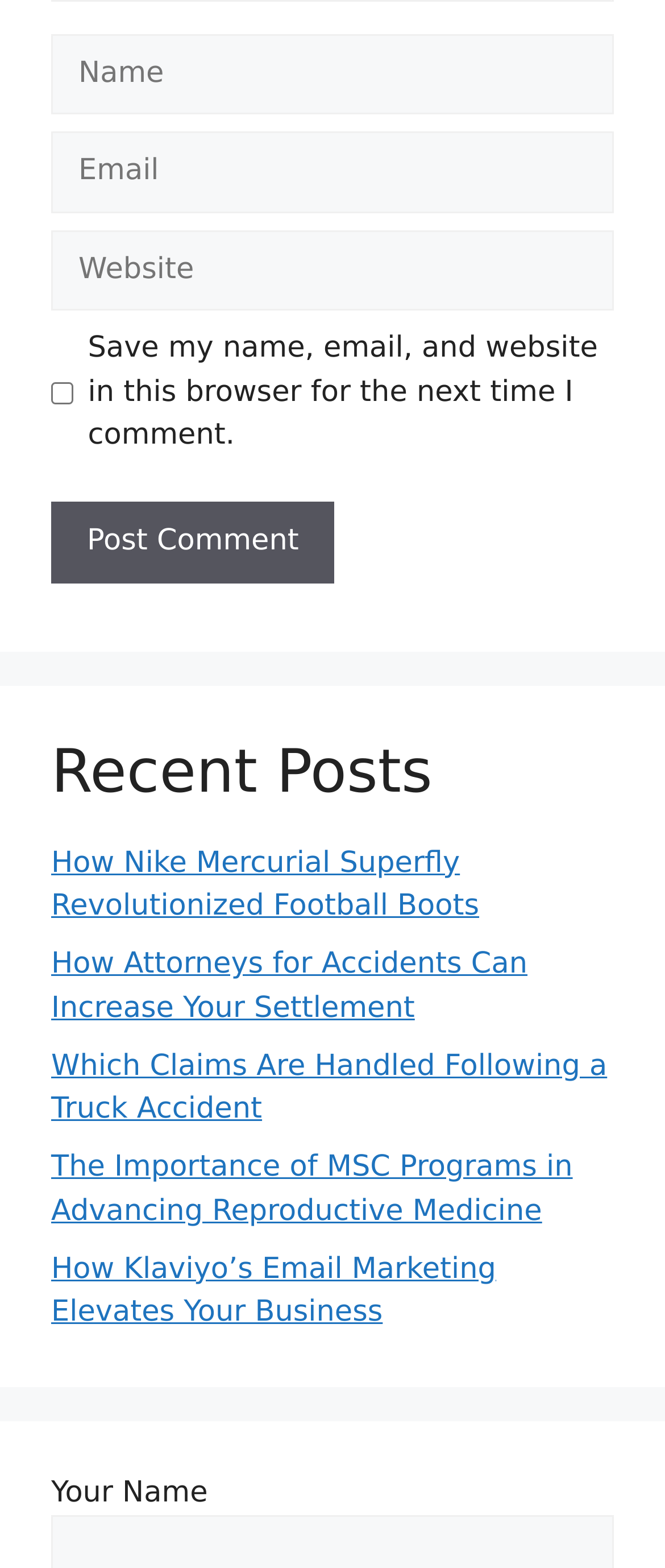Give a succinct answer to this question in a single word or phrase: 
How many links are there under 'Recent Posts'?

5